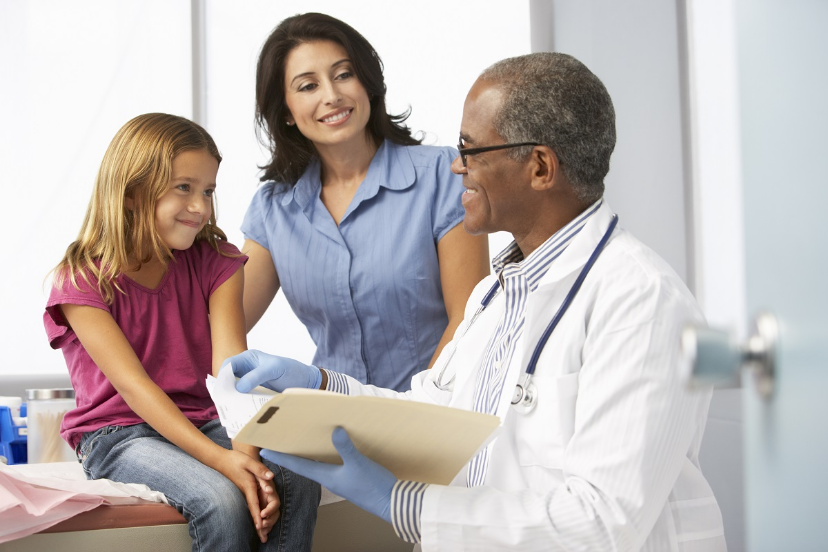Analyze the image and deliver a detailed answer to the question: What is the doctor holding?

The doctor is holding a clipboard, which is likely containing the girl's medical records or notes, and is using it to discuss important health matters with the girl and her mother.